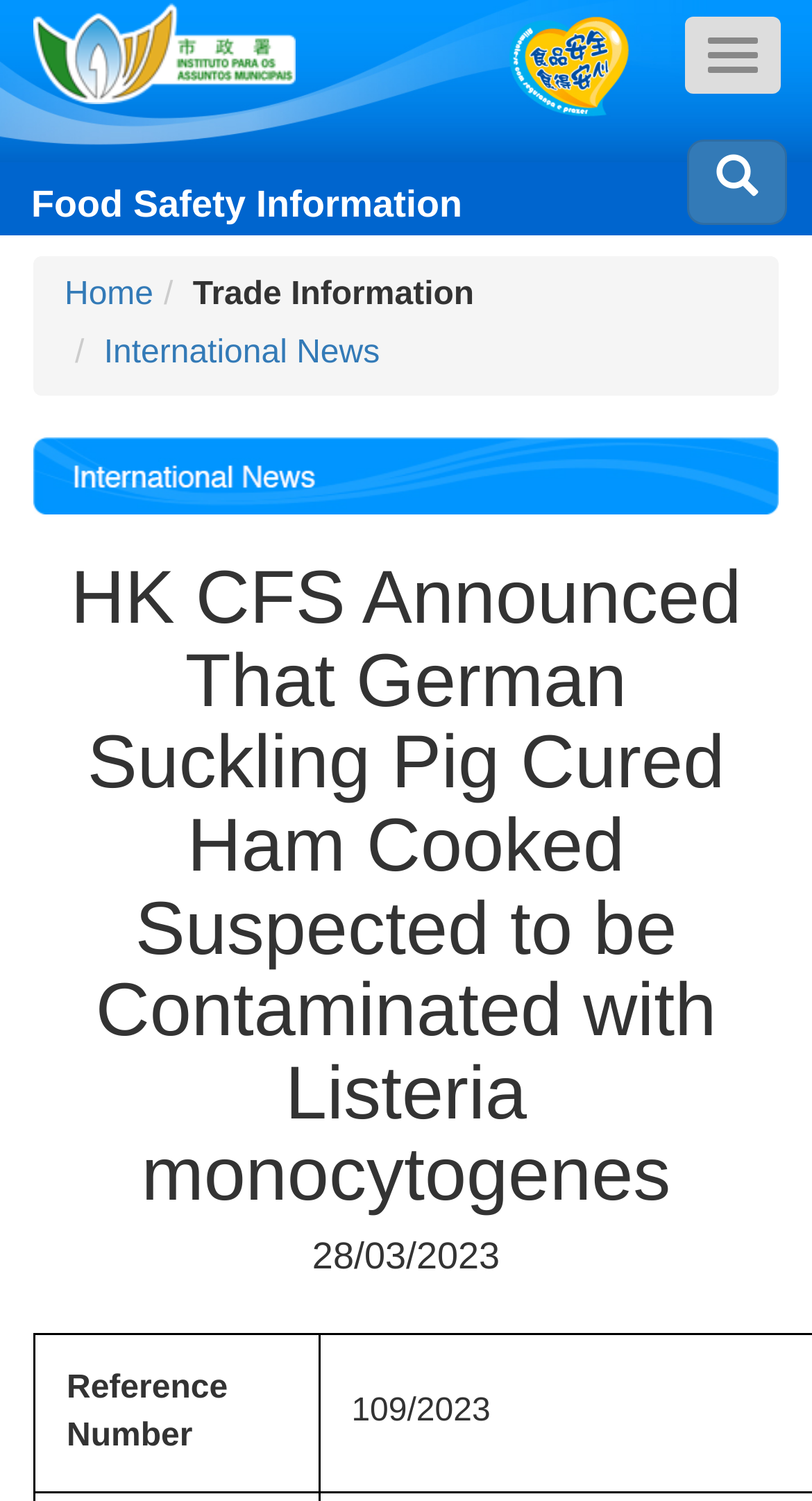Generate a thorough caption detailing the webpage content.

The webpage is about food safety information, specifically international news. At the top right corner, there are three buttons: two with icons and one labeled "Home". Below these buttons, there is a horizontal section with a static text "Trade Information" and a link to "International News". 

On the left side of the page, there is a large image that spans almost the entire height of the page. To the right of the image, there is a main content section. The top article in this section has a heading that announces a food safety issue with German suckling pig cured ham, suspected to be contaminated with Listeria monocytogenes. The article is dated 28/03/2023. Below the article's title, there is a table with a row header labeled "Reference Number".